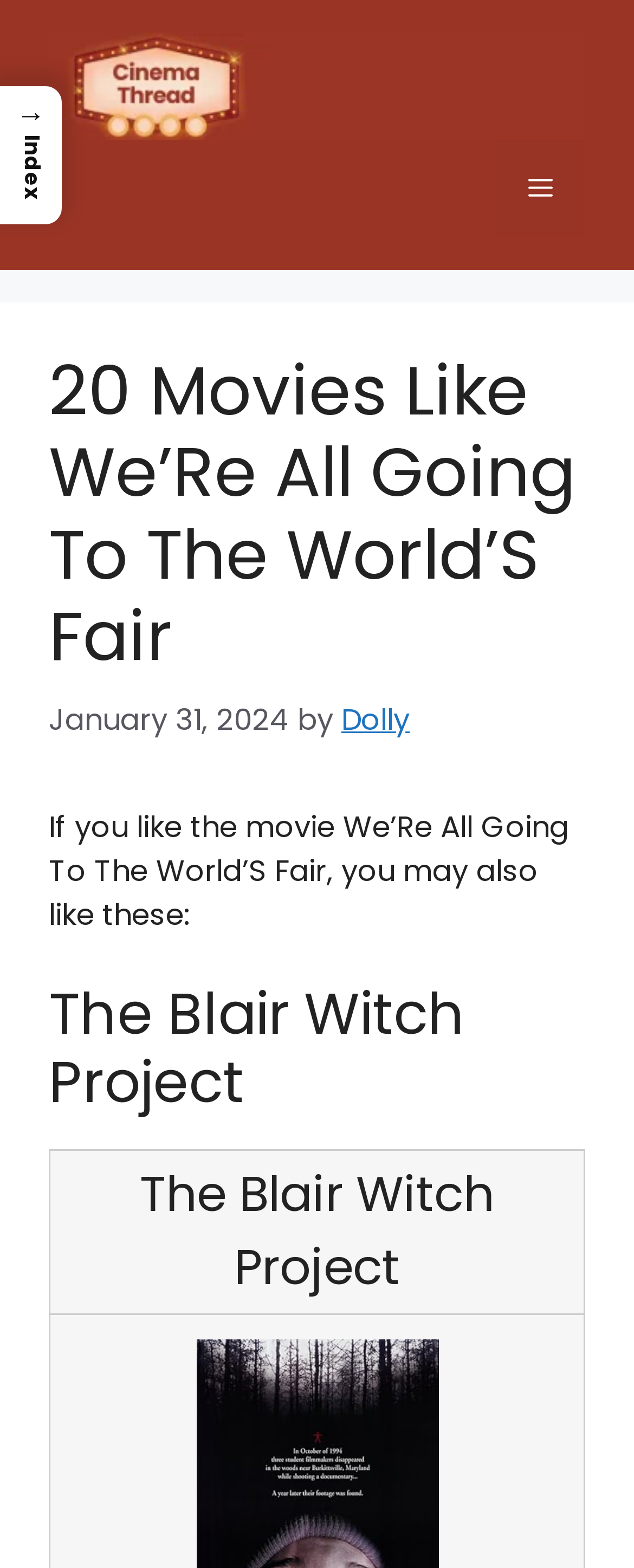Identify the bounding box of the UI element that matches this description: "alt="cinemathread.com"".

[0.077, 0.04, 0.923, 0.066]